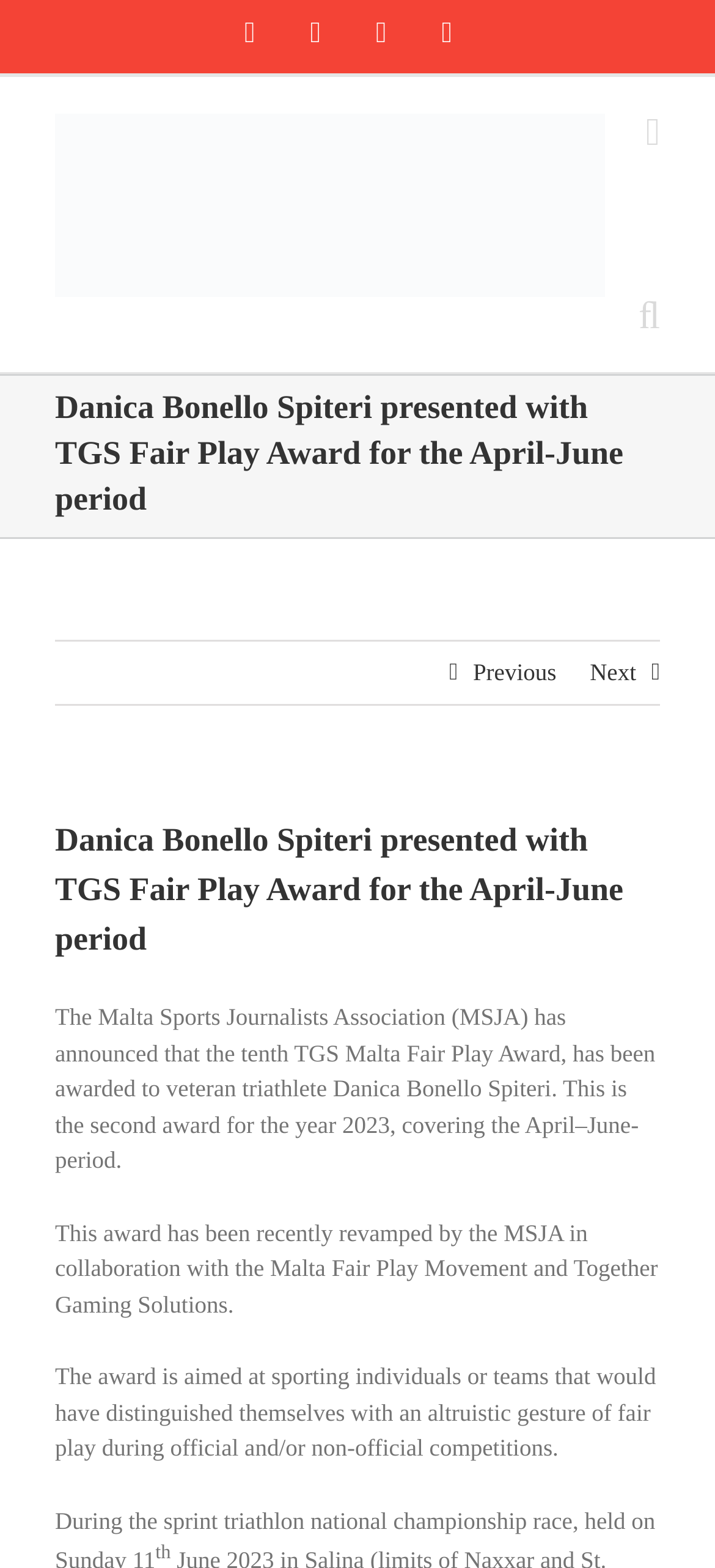Can you identify and provide the main heading of the webpage?

Danica Bonello Spiteri presented with TGS Fair Play Award for the April-June period